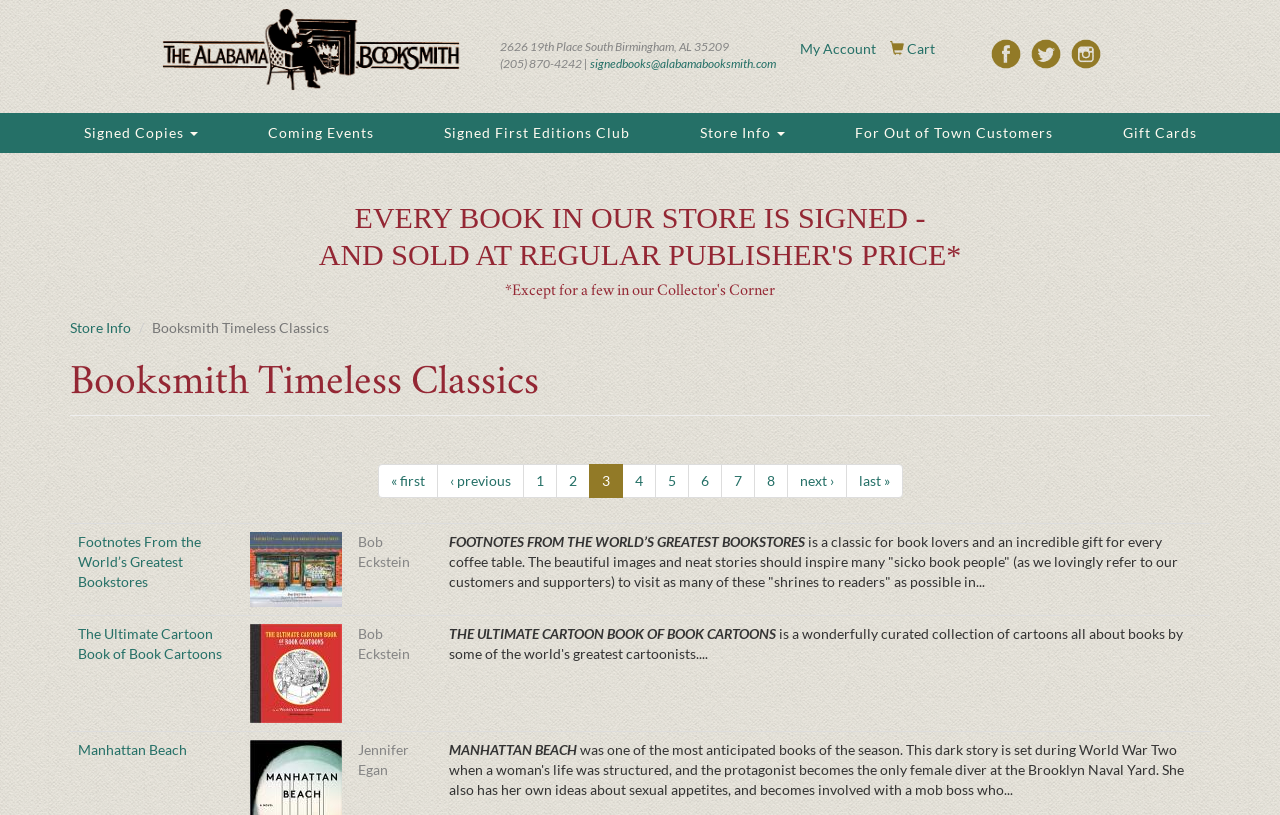Please specify the bounding box coordinates of the region to click in order to perform the following instruction: "View 'Footnotes From the World’s Greatest Bookstores'".

[0.061, 0.654, 0.157, 0.724]